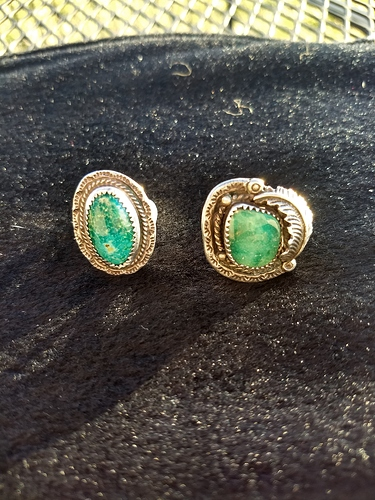How many turquoise rings are featured in the image?
Please provide a detailed answer to the question.

The caption describes the image as featuring a stunning pair of turquoise rings, which implies that there are two rings in the image.